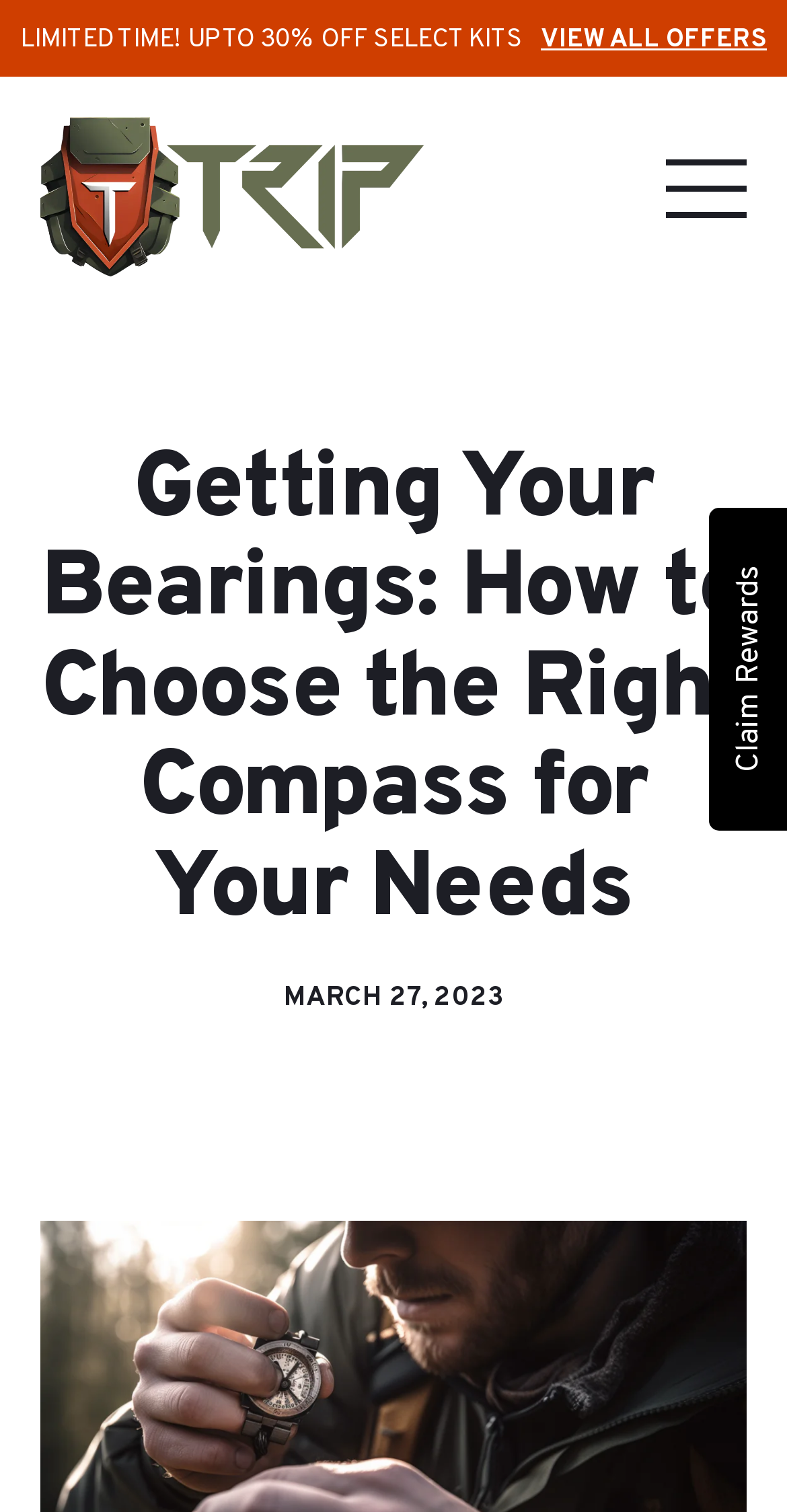What is the name of the website?
Based on the visual information, provide a detailed and comprehensive answer.

I found a link element at the top of the page that says 'TRIP | The Survival Outffiters'. This is likely the name of the website.